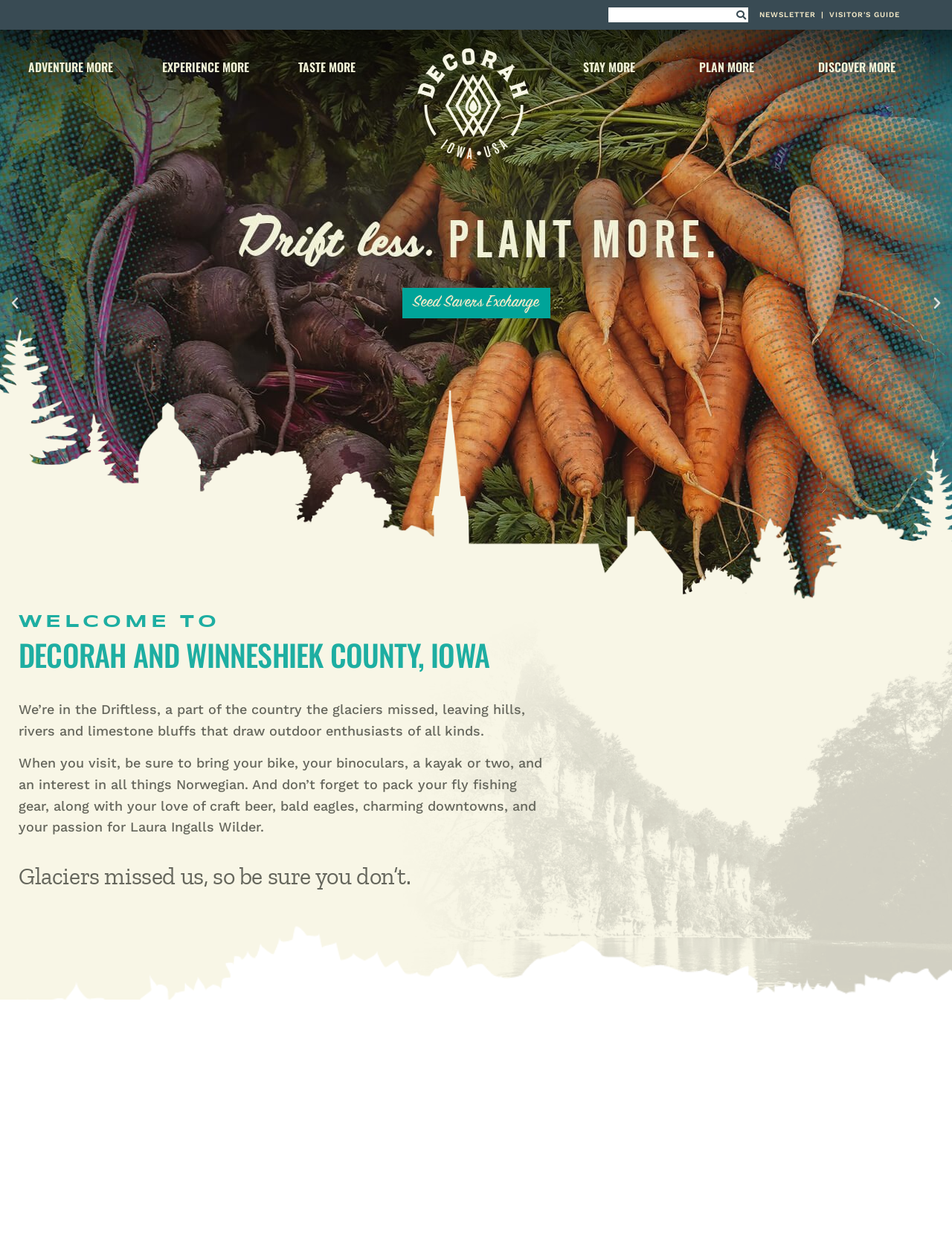Find the coordinates for the bounding box of the element with this description: "Newsletter".

[0.798, 0.008, 0.857, 0.015]